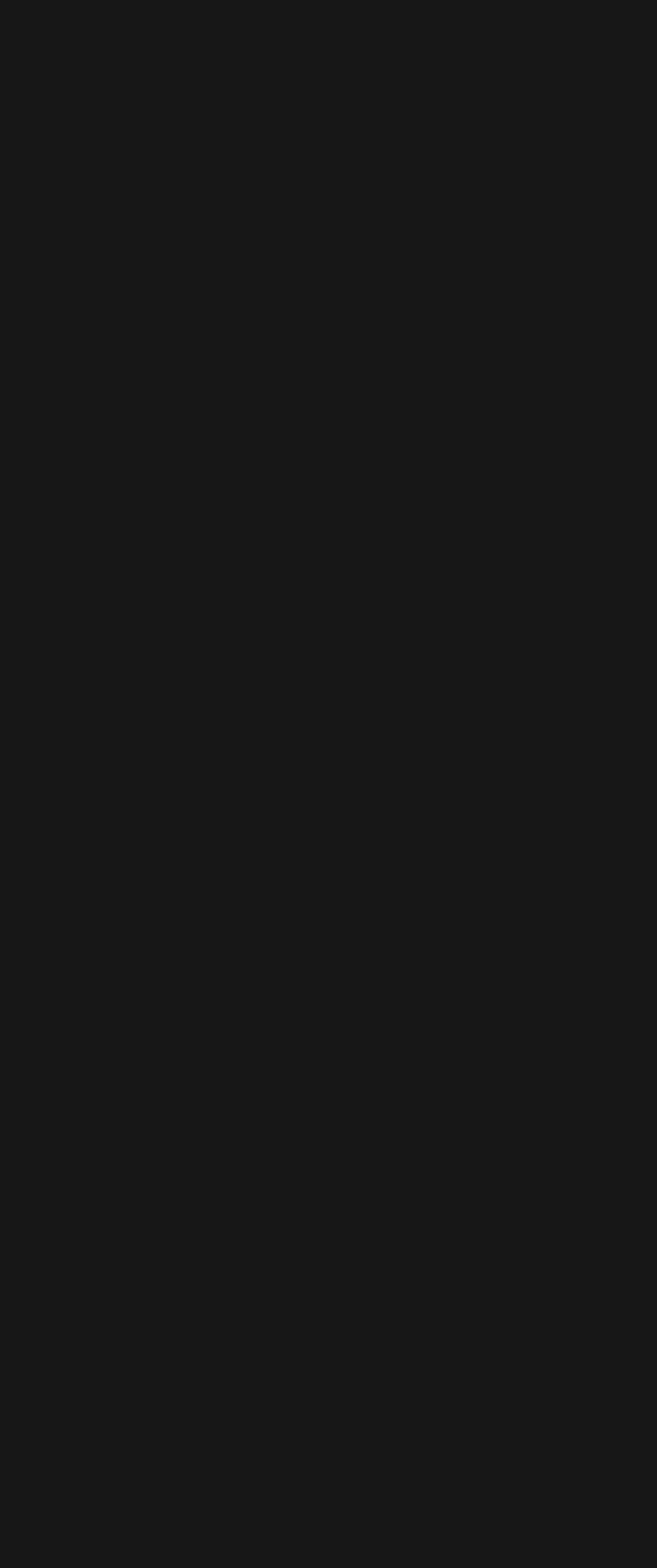Please mark the bounding box coordinates of the area that should be clicked to carry out the instruction: "View Featured Poetry".

[0.051, 0.287, 0.333, 0.307]